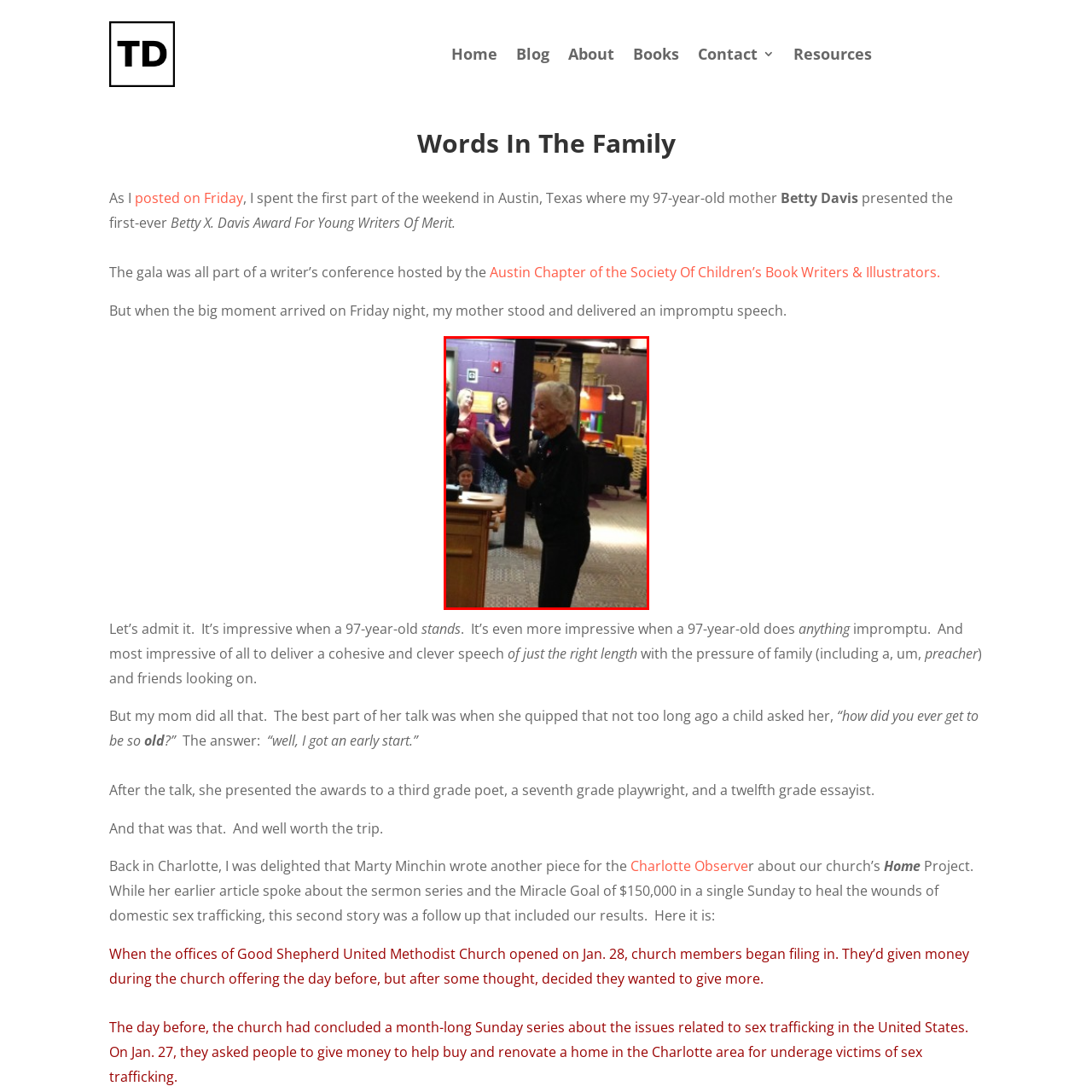Generate an in-depth caption for the image enclosed by the red boundary.

The image captures a lively moment during an event where a 97-year-old woman, Betty Davis, delivers an impromptu speech. Dressed in a black outfit, she stands confidently with a microphone in hand, engaging the audience with her animated gestures. The backdrop features a colorful and vibrant setting that suggests a community gathering, attended by several people, including a mix of younger and older individuals who seem both attentive and inspired by her words. This moment likely took place during the occasion of the presentation of the Betty X. Davis Award For Young Writers Of Merit, a highlight of a writer’s conference hosted by the Austin Chapter of the Society of Children’s Book Writers & Illustrators. The energy in the room reflects the admiration and respect for her contributions and legacy.